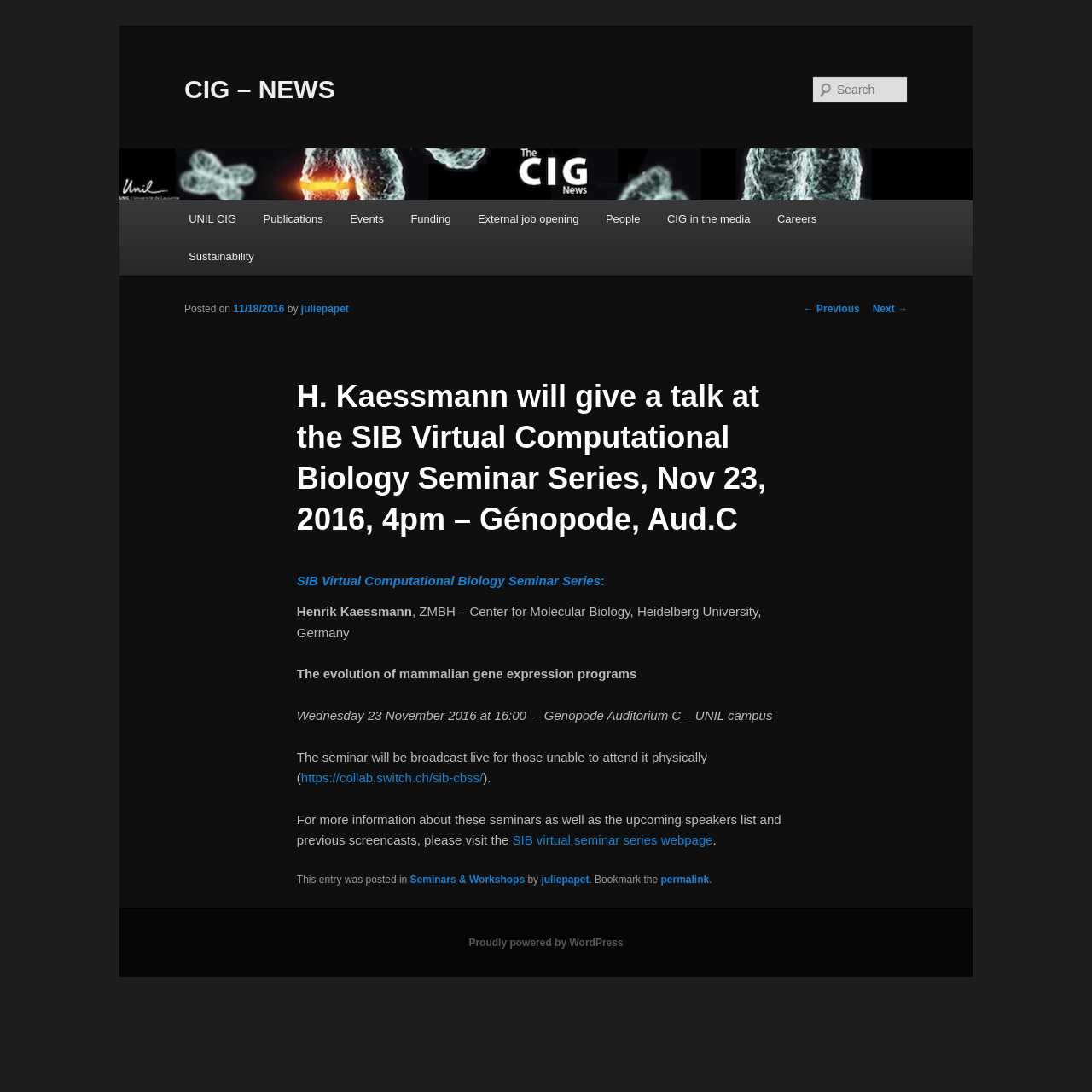What is the date of the seminar?
Please provide a comprehensive answer based on the visual information in the image.

I found the answer by reading the text 'Wednesday 23 November 2016 at 16:00' in the article section of the webpage, which clearly states the date of the seminar.